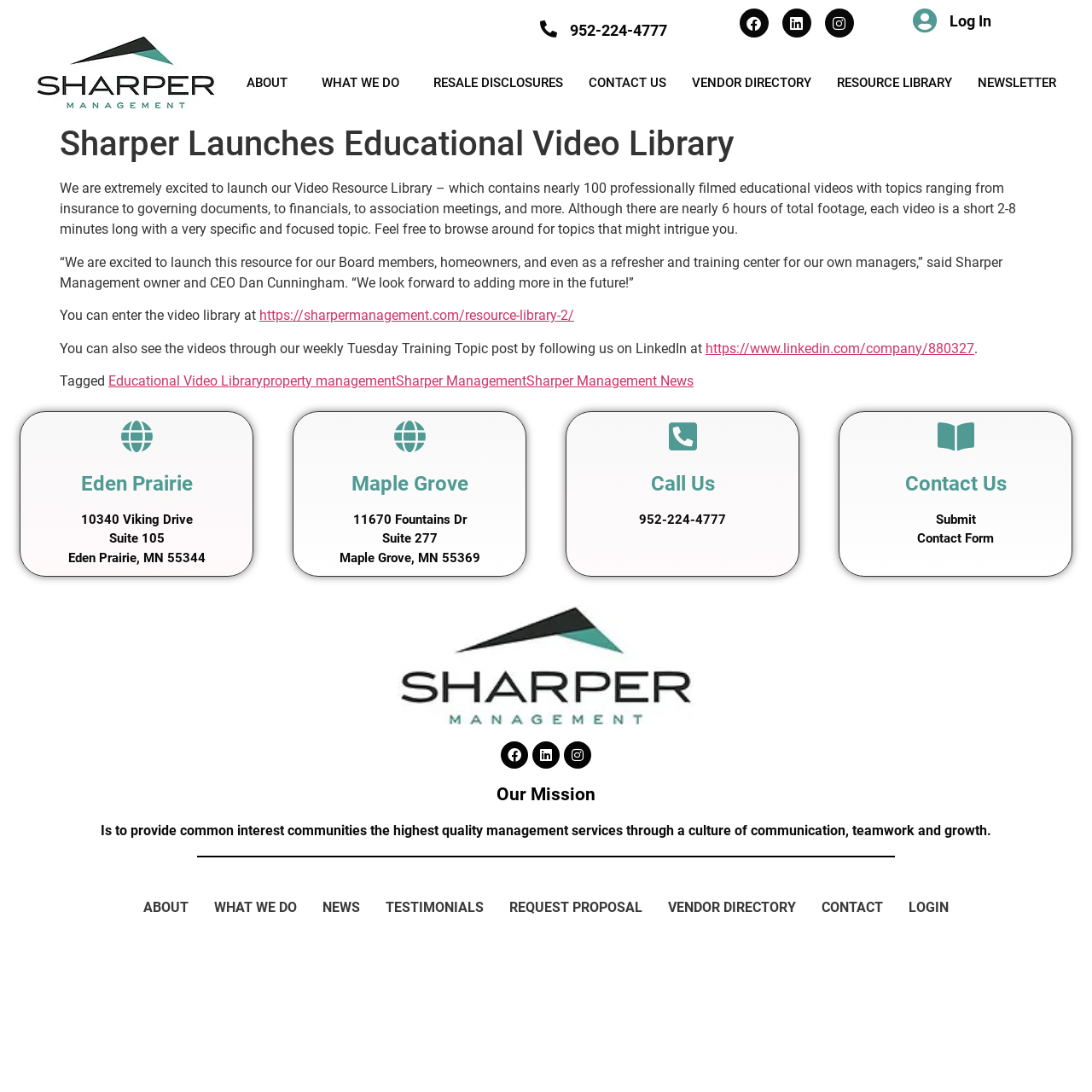Please locate the bounding box coordinates for the element that should be clicked to achieve the following instruction: "Log in to the system". Ensure the coordinates are given as four float numbers between 0 and 1, i.e., [left, top, right, bottom].

[0.87, 0.011, 0.908, 0.027]